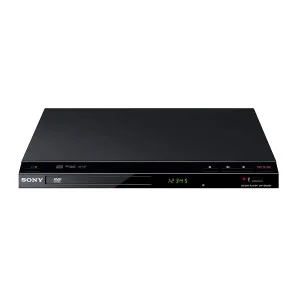What voltage options does the DVD player support?
Answer the question with detailed information derived from the image.

The DVD player operates on both 110 and 220 volts, accommodating various power sources, as stated in the caption.